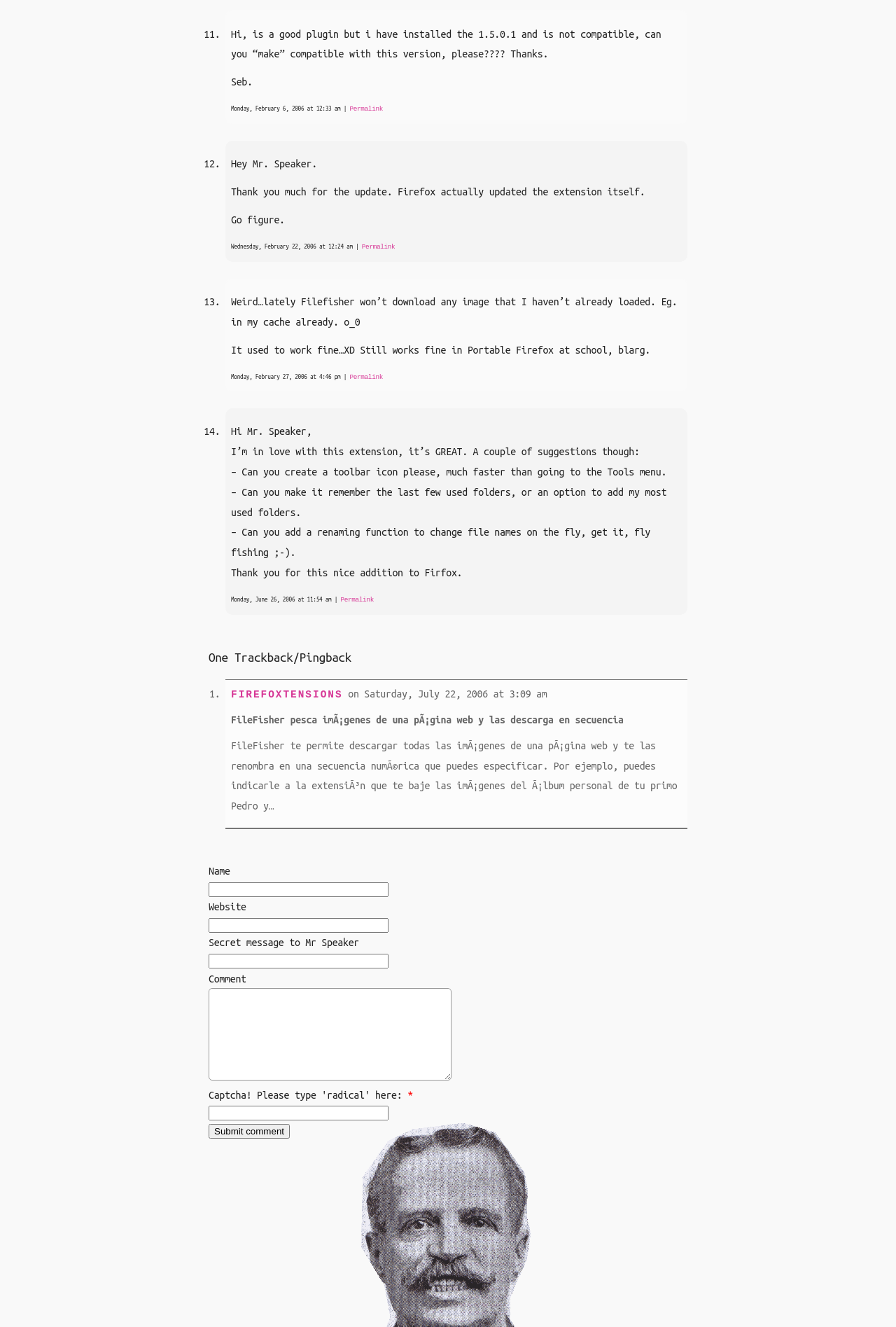Specify the bounding box coordinates of the element's region that should be clicked to achieve the following instruction: "Follow the link to FIREFOXTENSIONS". The bounding box coordinates consist of four float numbers between 0 and 1, in the format [left, top, right, bottom].

[0.258, 0.519, 0.382, 0.528]